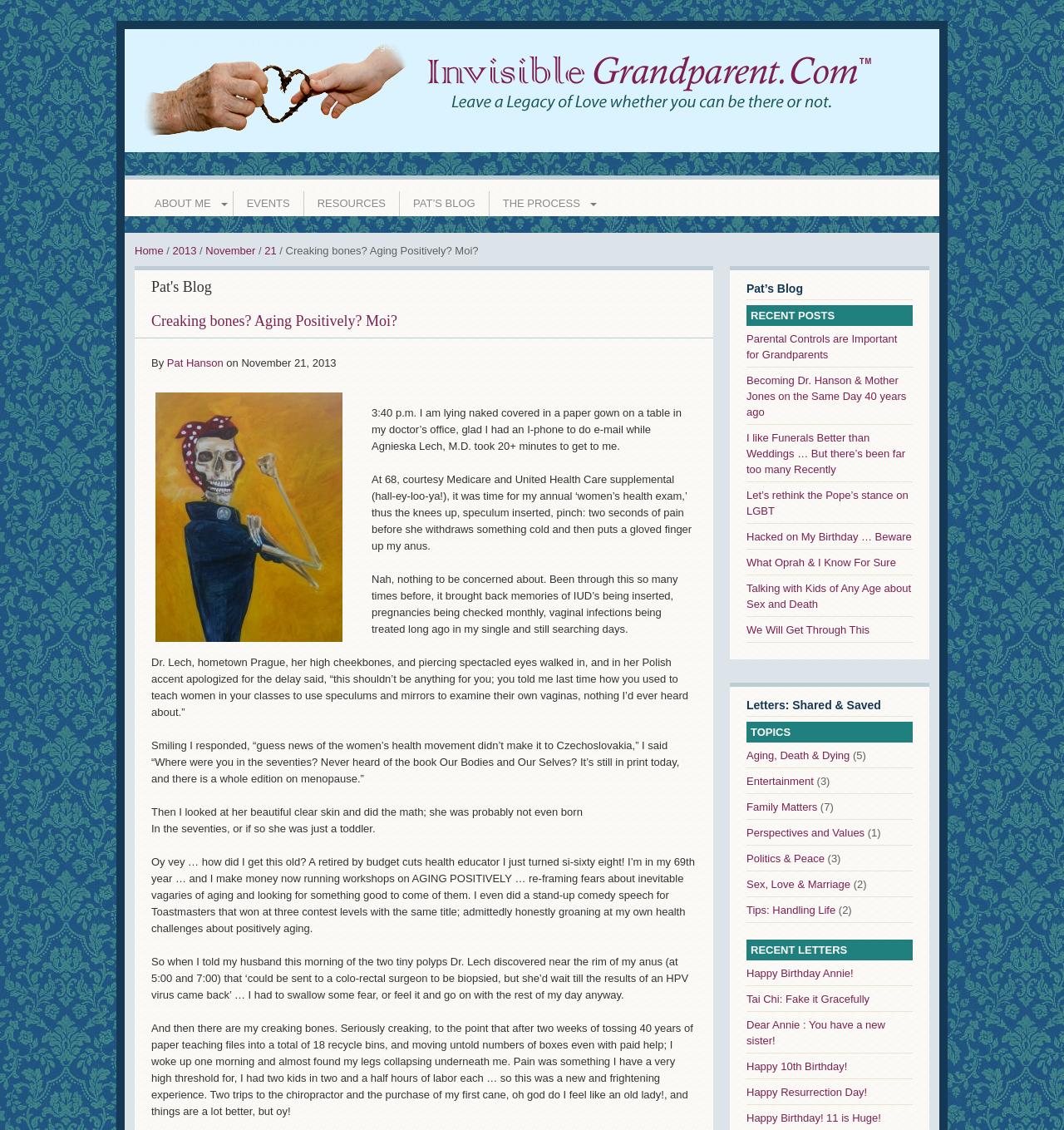Determine the bounding box of the UI component based on this description: "2013". The bounding box coordinates should be four float values between 0 and 1, i.e., [left, top, right, bottom].

[0.162, 0.216, 0.185, 0.227]